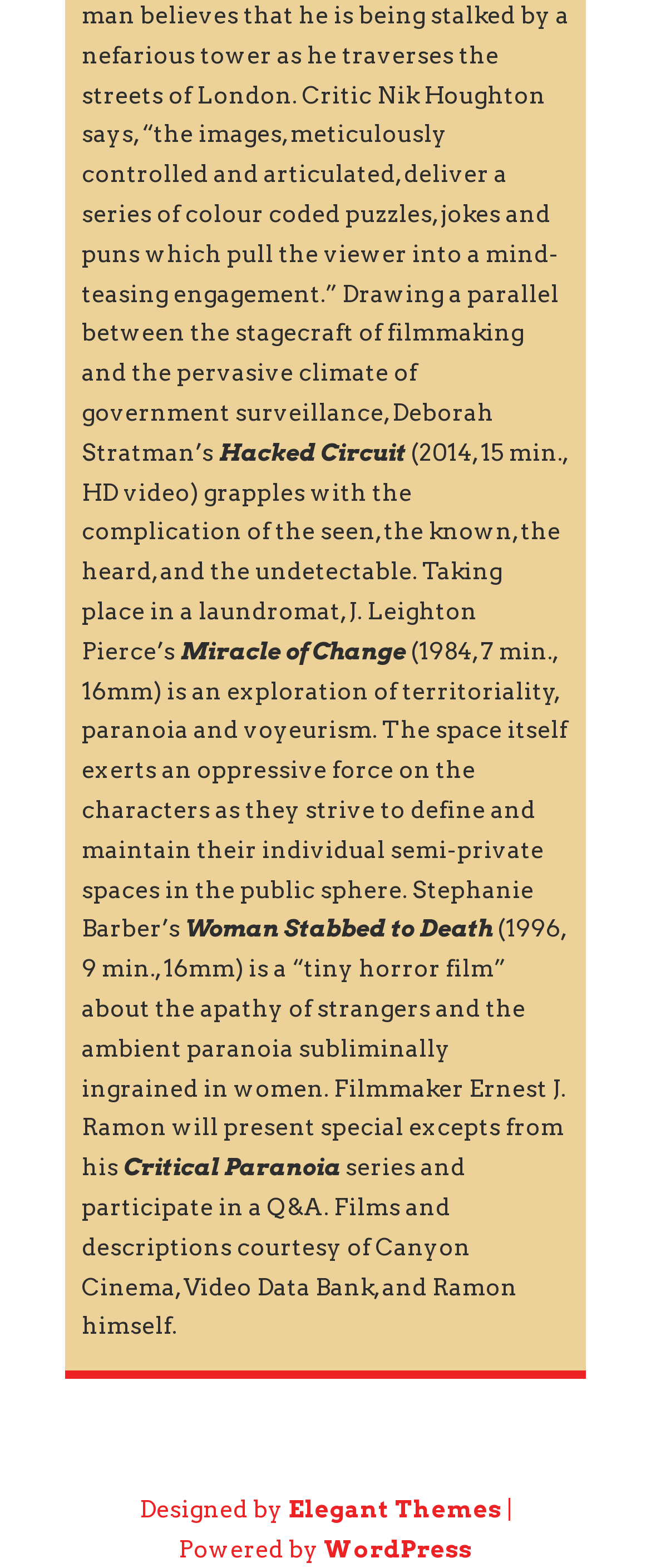Please use the details from the image to answer the following question comprehensively:
How many minutes is the 'Miracle of Change' video?

The duration of the 'Miracle of Change' video is 7 minutes, which is mentioned in the StaticText element with bounding box coordinates [0.277, 0.406, 0.623, 0.423].